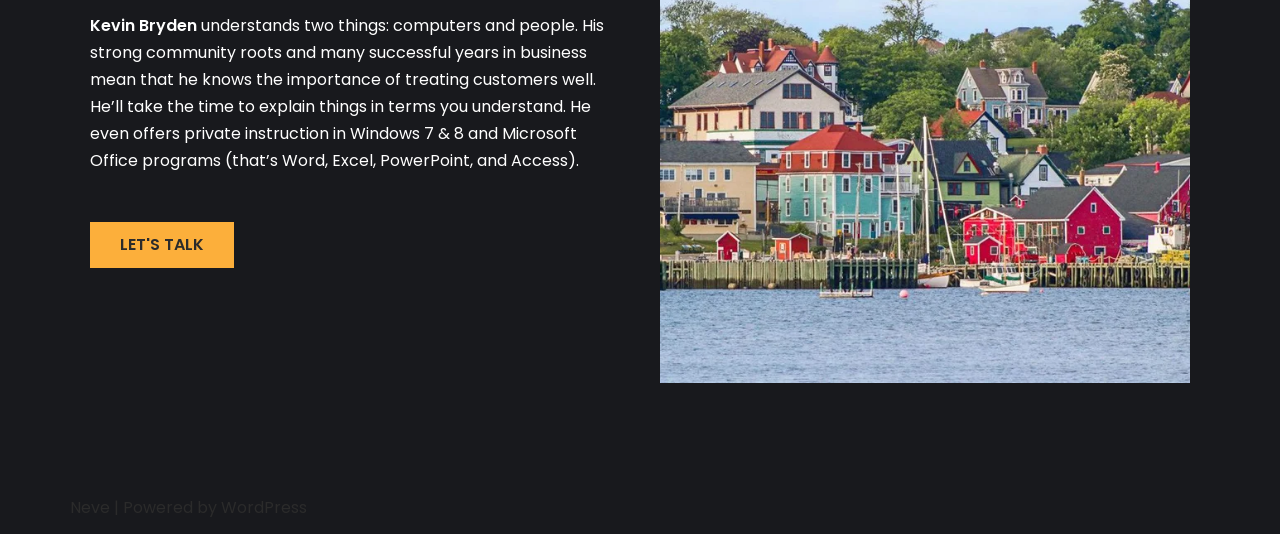What is the purpose of the 'LET'S TALK' link?
Using the information from the image, answer the question thoroughly.

The 'LET'S TALK' link is prominently displayed on the webpage, suggesting that it is a call-to-action to initiate a conversation with Kevin Bryden, possibly to discuss his services or expertise.